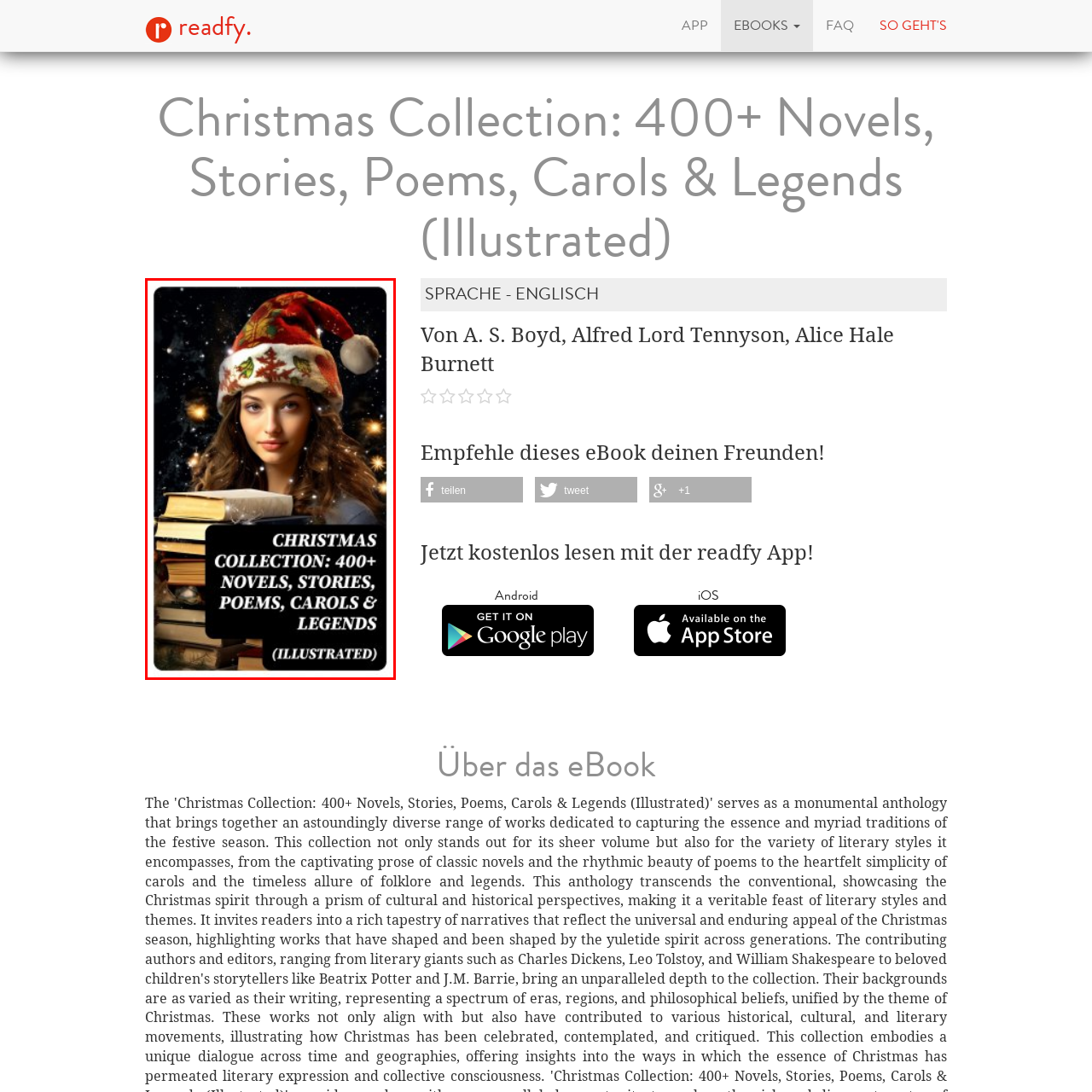What is the background of the image?
Check the image inside the red boundary and answer the question using a single word or brief phrase.

Starry night sky